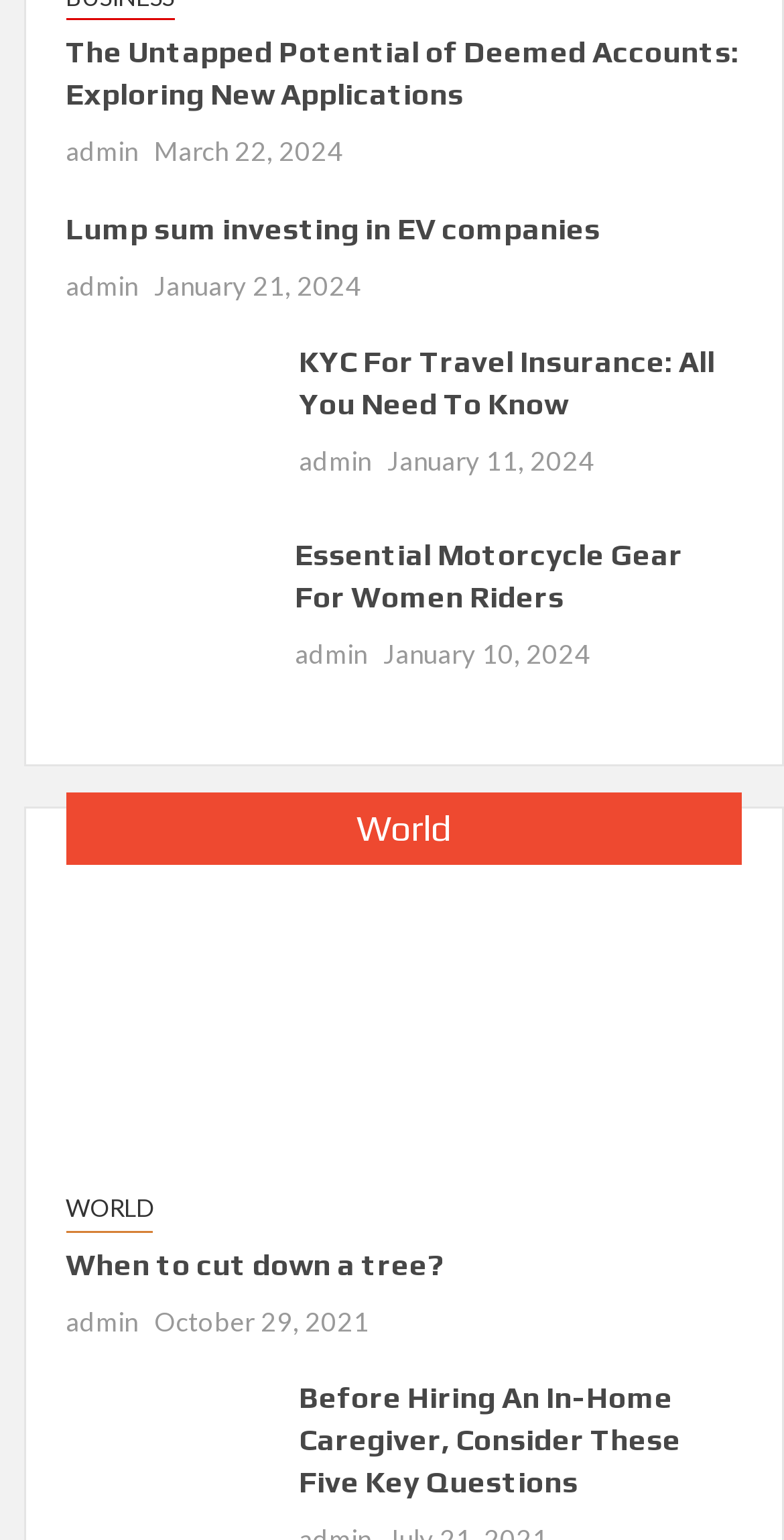Predict the bounding box coordinates of the area that should be clicked to accomplish the following instruction: "Click on 'The Untapped Potential of Deemed Accounts: Exploring New Applications'". The bounding box coordinates should consist of four float numbers between 0 and 1, i.e., [left, top, right, bottom].

[0.084, 0.022, 0.943, 0.072]